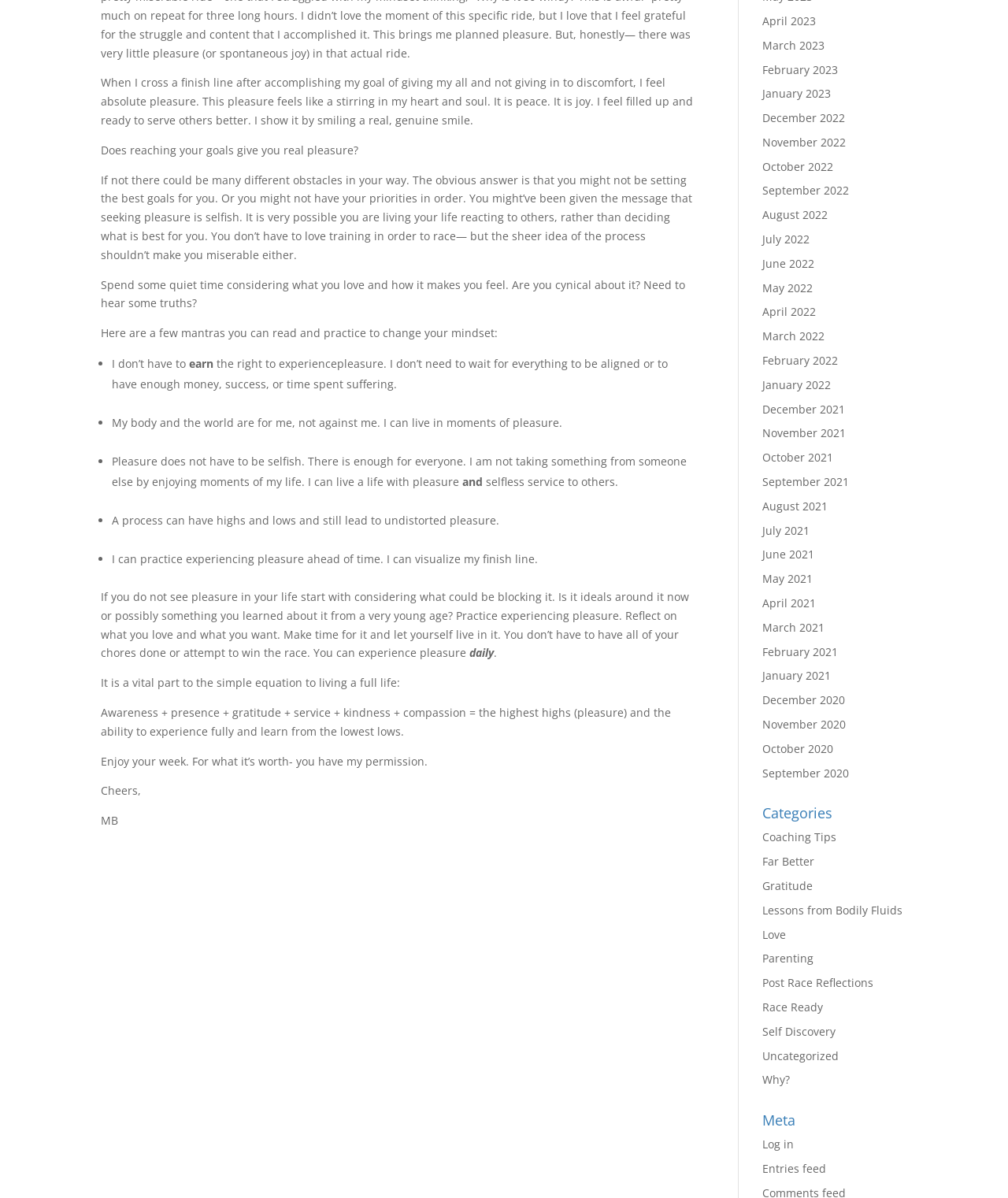Please identify the bounding box coordinates of the area that needs to be clicked to follow this instruction: "View Post Race Reflections".

[0.756, 0.814, 0.867, 0.827]